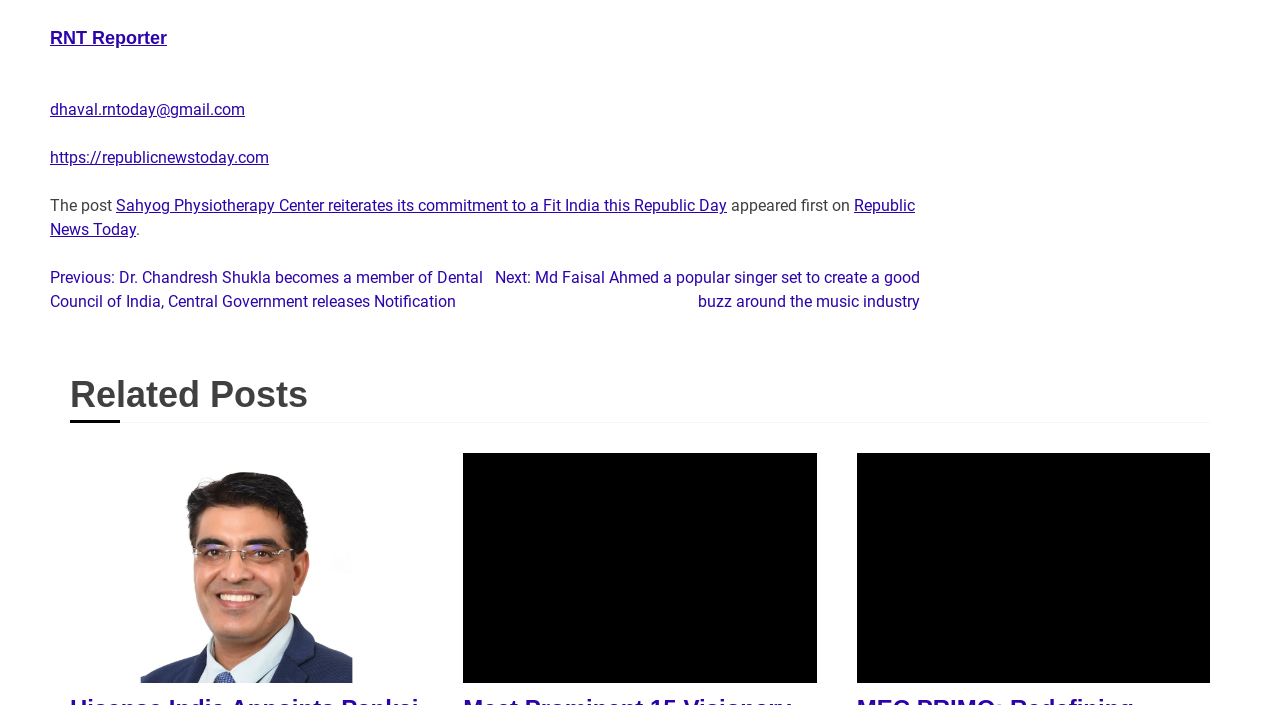What is the email address of the reporter?
Based on the image, answer the question with as much detail as possible.

The email address of the reporter can be found in the link element below the reporter's name, which contains the text 'dhaval.rntoday@gmail.com'.